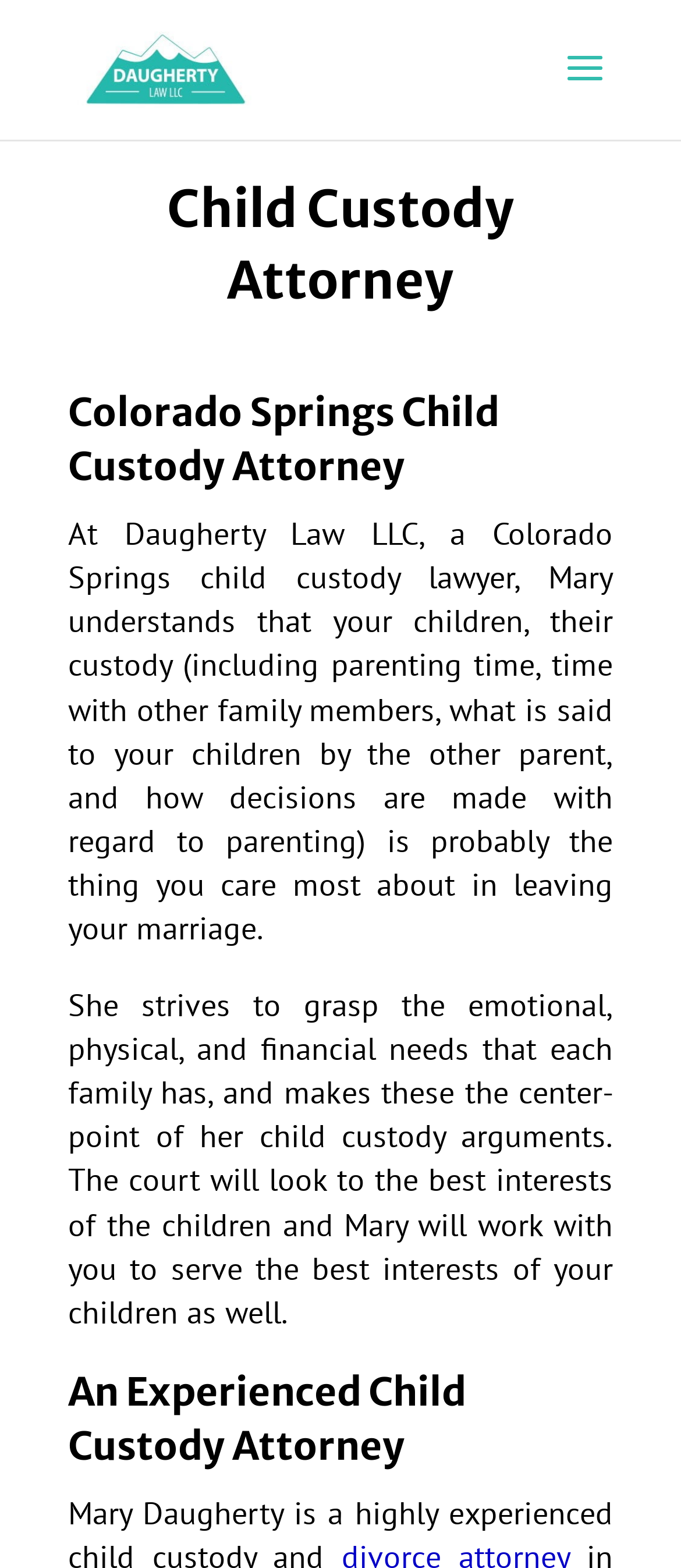What is the role of the court in child custody cases?
Based on the screenshot, provide your answer in one word or phrase.

Determine the best interests of the children